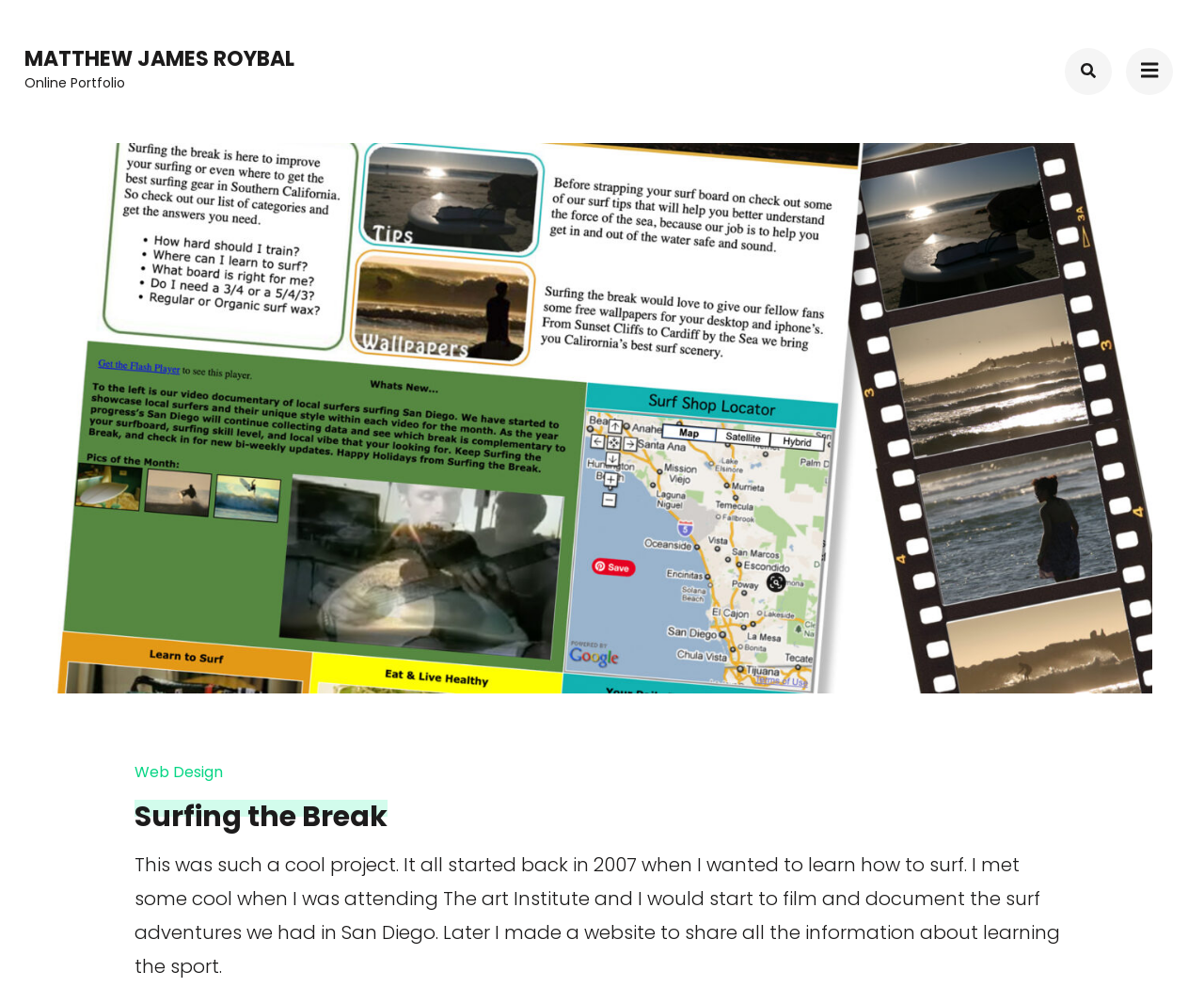Can you look at the image and give a comprehensive answer to the question:
What year did the author start the project?

The text on the website mentions that the project 'all started back in 2007' when the author wanted to learn how to surf. This suggests that the author started the project in 2007.